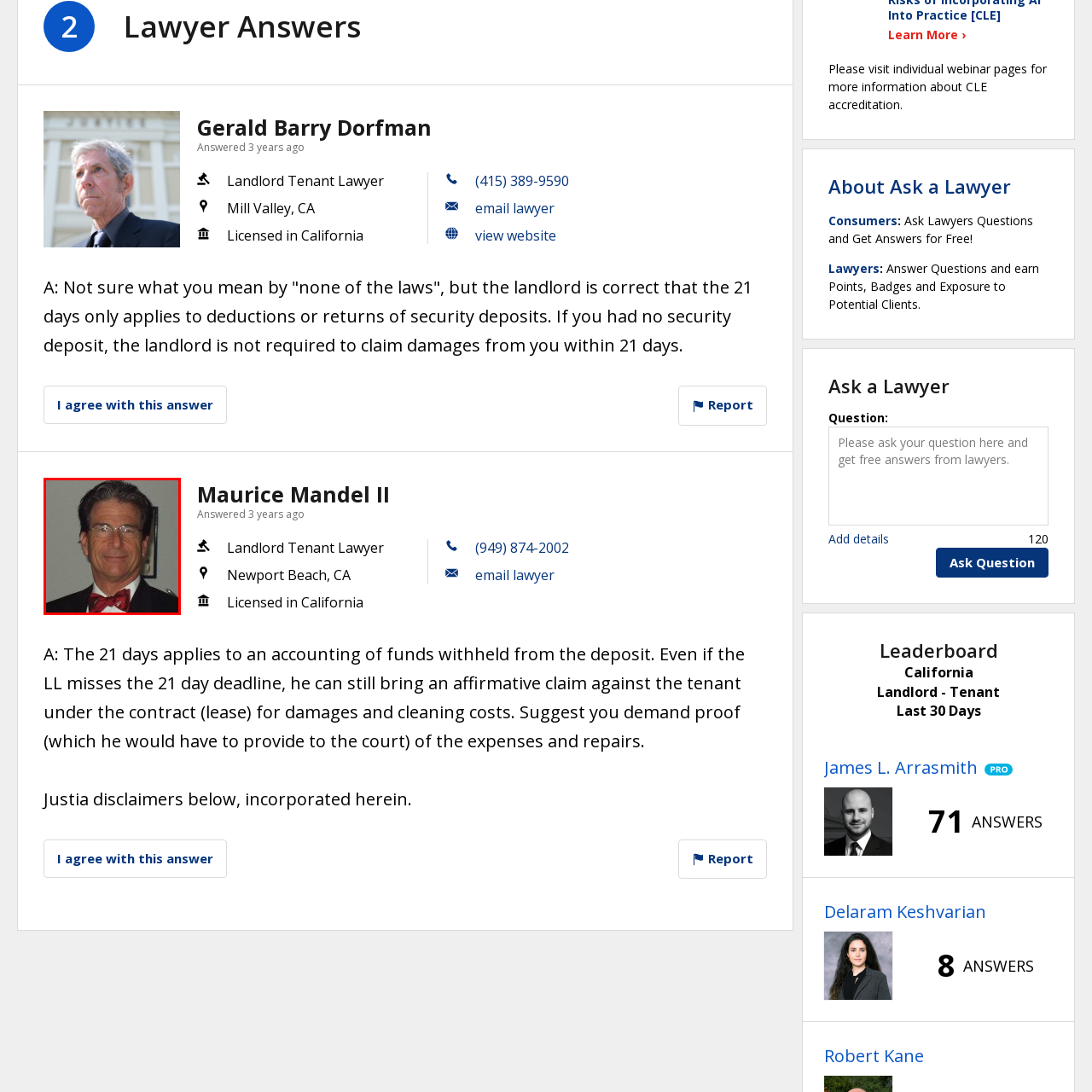Focus on the content inside the red-outlined area of the image and answer the ensuing question in detail, utilizing the information presented: In which state is Maurice Mandel II licensed to practice law?

According to the caption, Maurice Mandel II is licensed to practice law in California, where he provides legal insights and answers on landlord-tenant issues.